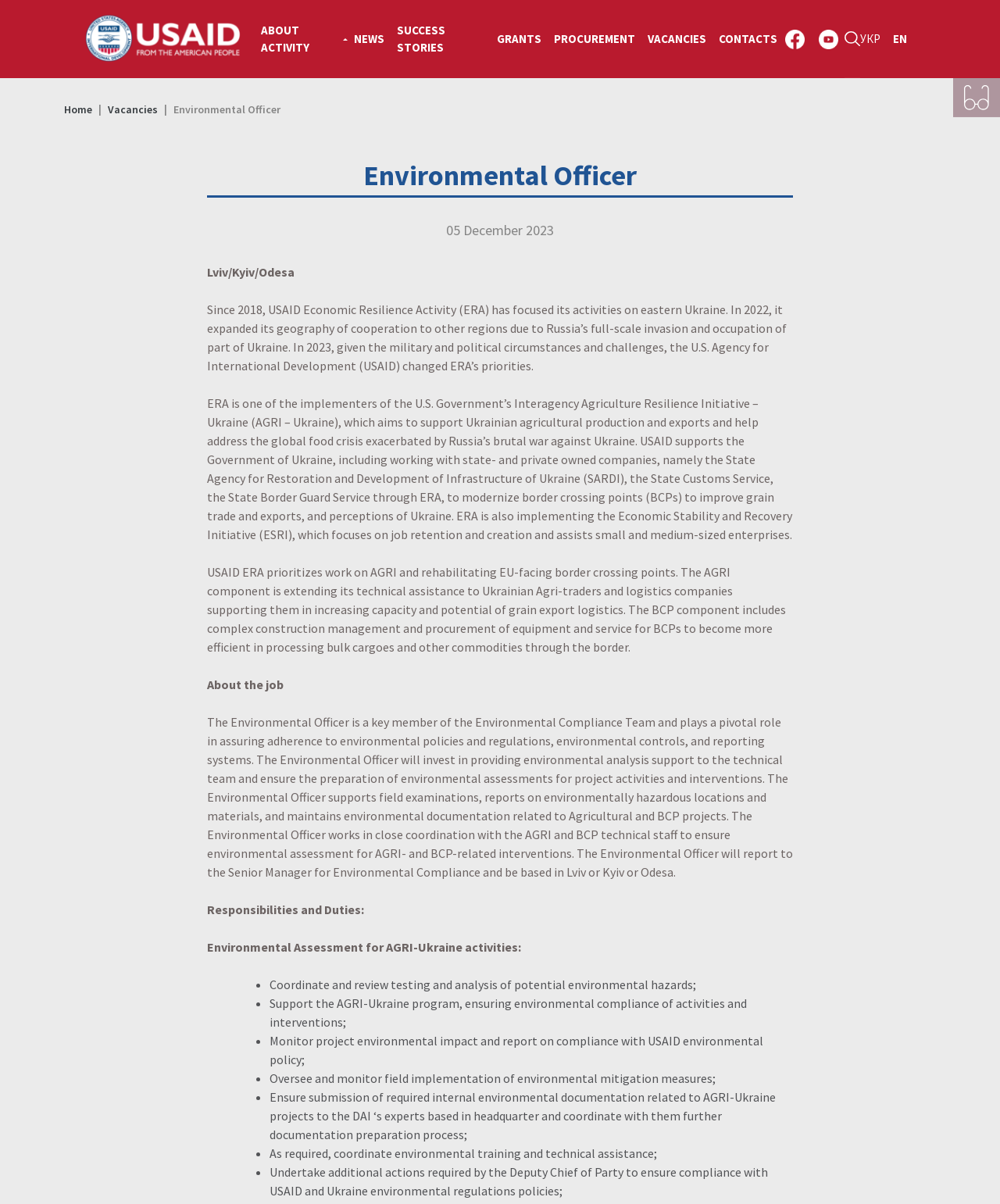Pinpoint the bounding box coordinates of the clickable element to carry out the following instruction: "Click on VACANCIES."

[0.648, 0.025, 0.707, 0.04]